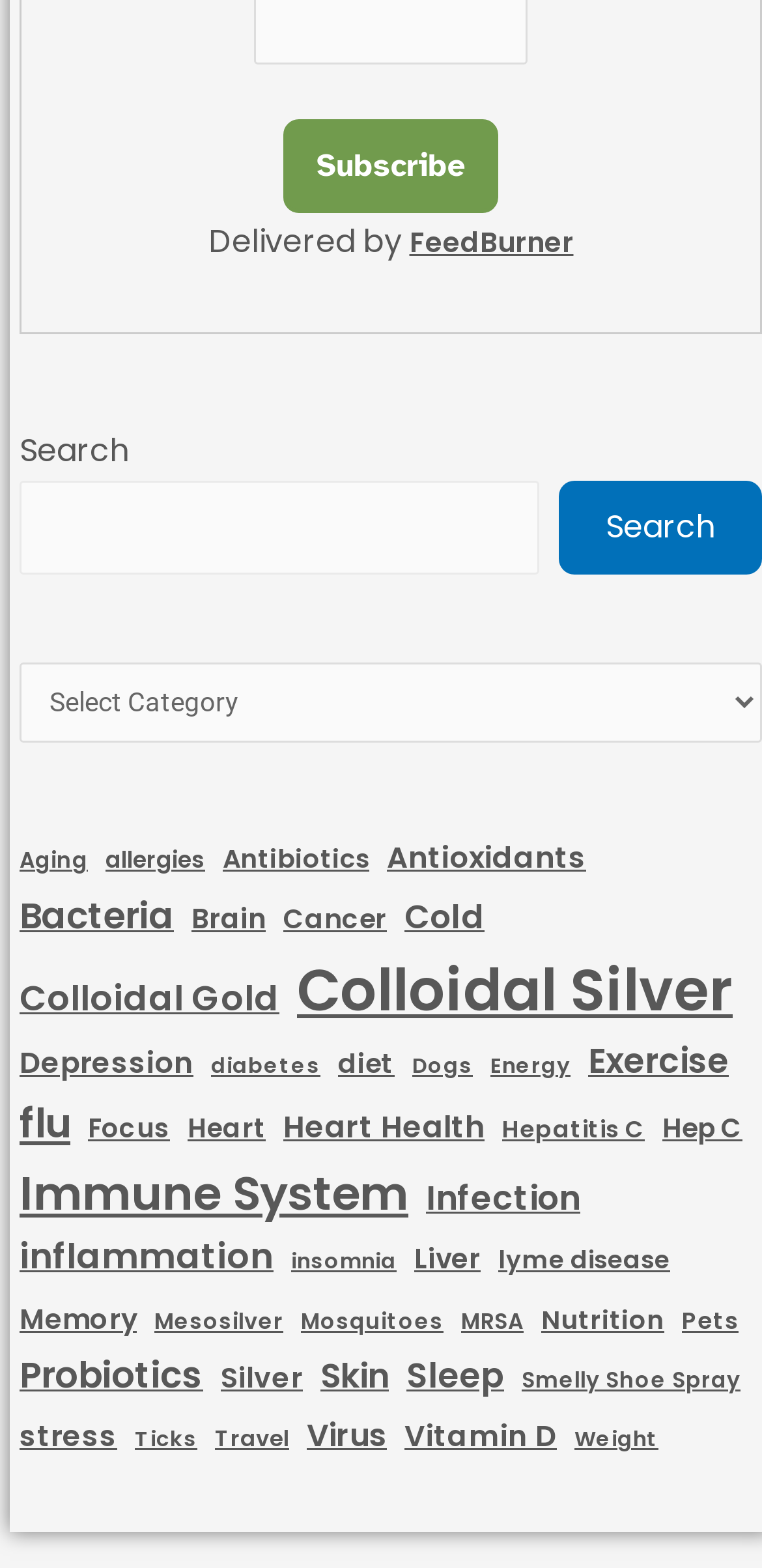Find the bounding box coordinates of the clickable area that will achieve the following instruction: "Search for a topic".

[0.026, 0.307, 0.708, 0.367]